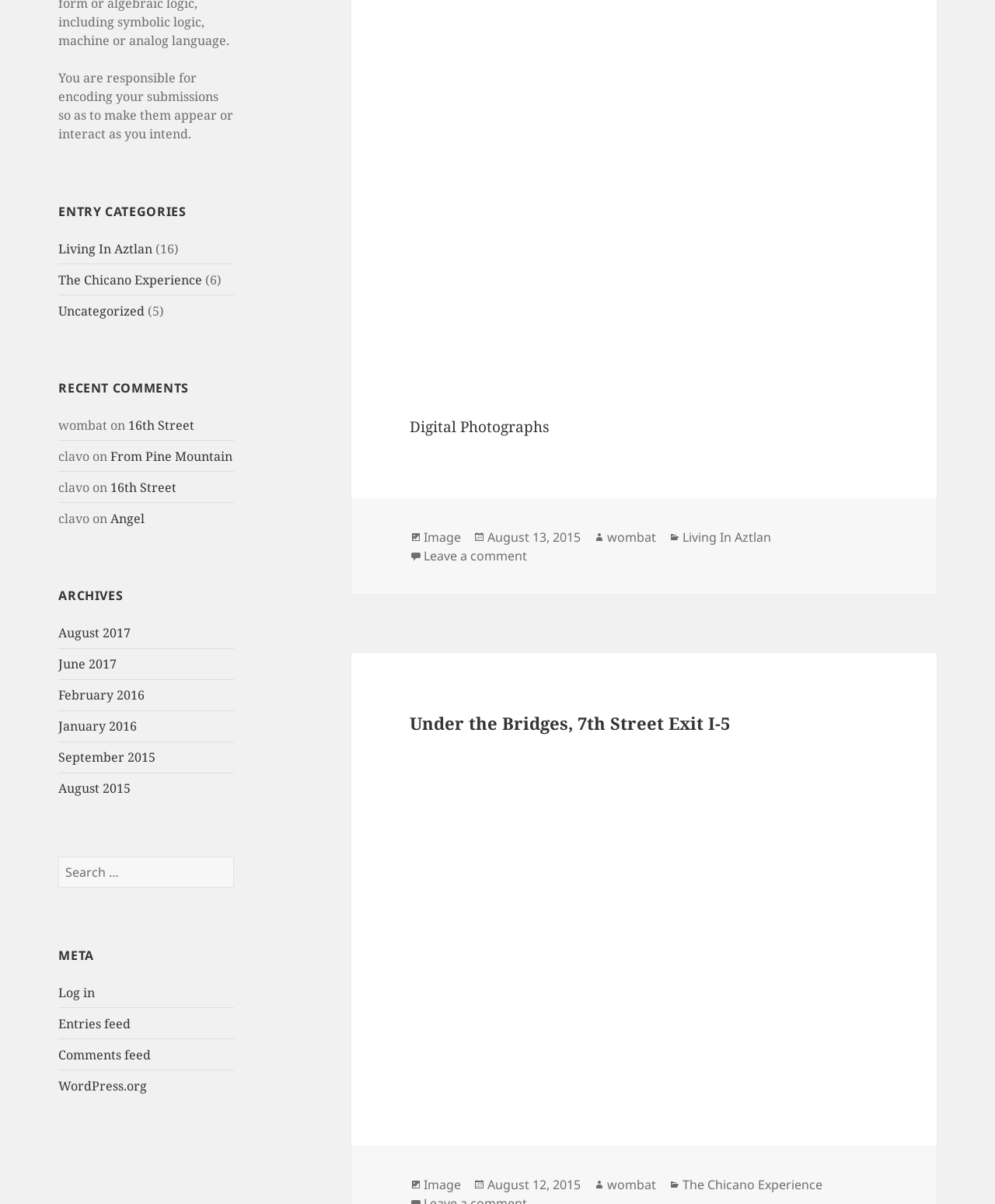Locate the bounding box coordinates of the element that should be clicked to execute the following instruction: "Search for something".

[0.059, 0.711, 0.235, 0.737]